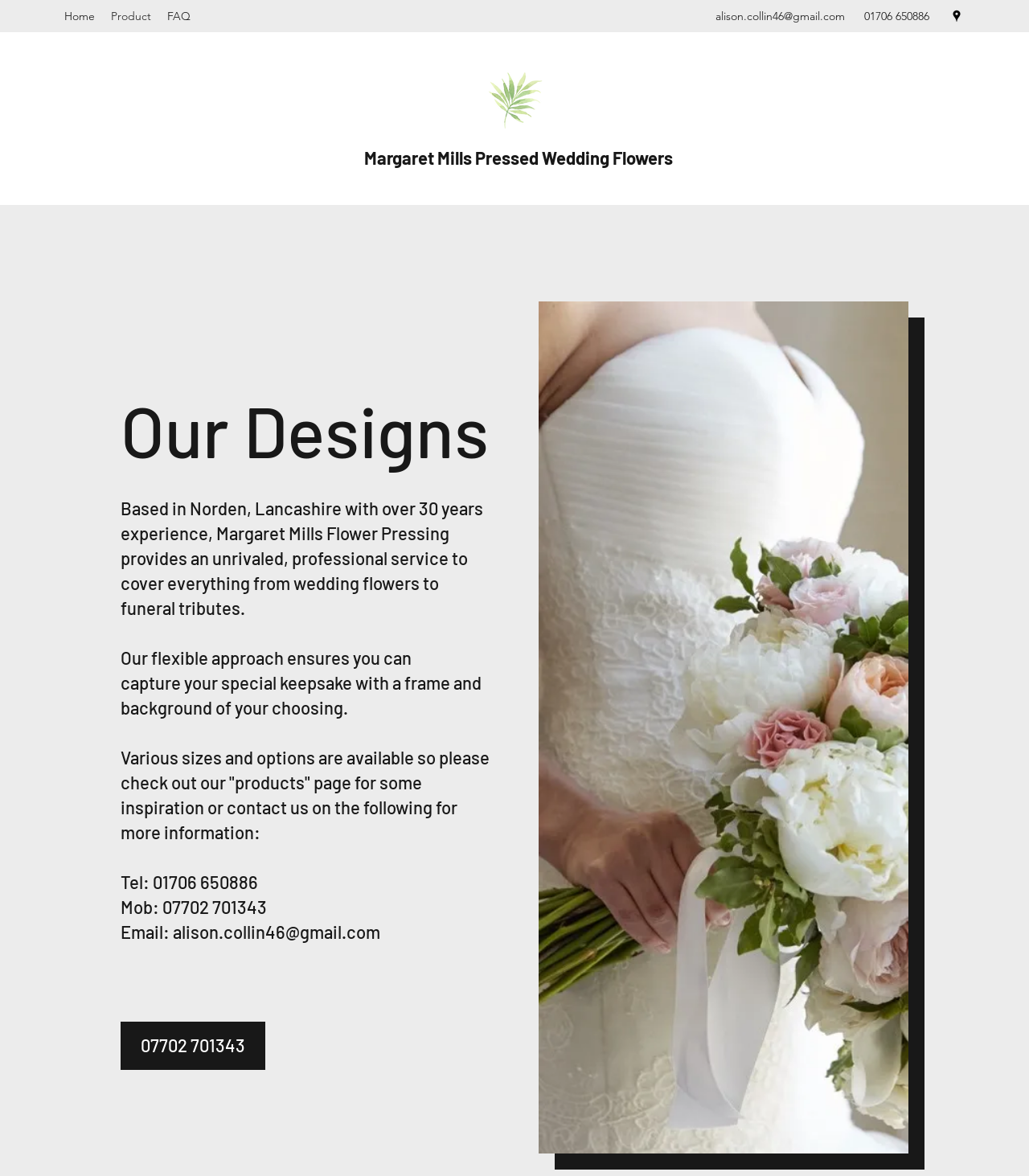Locate the bounding box coordinates of the element to click to perform the following action: 'Read the news and announcements'. The coordinates should be given as four float values between 0 and 1, in the form of [left, top, right, bottom].

None